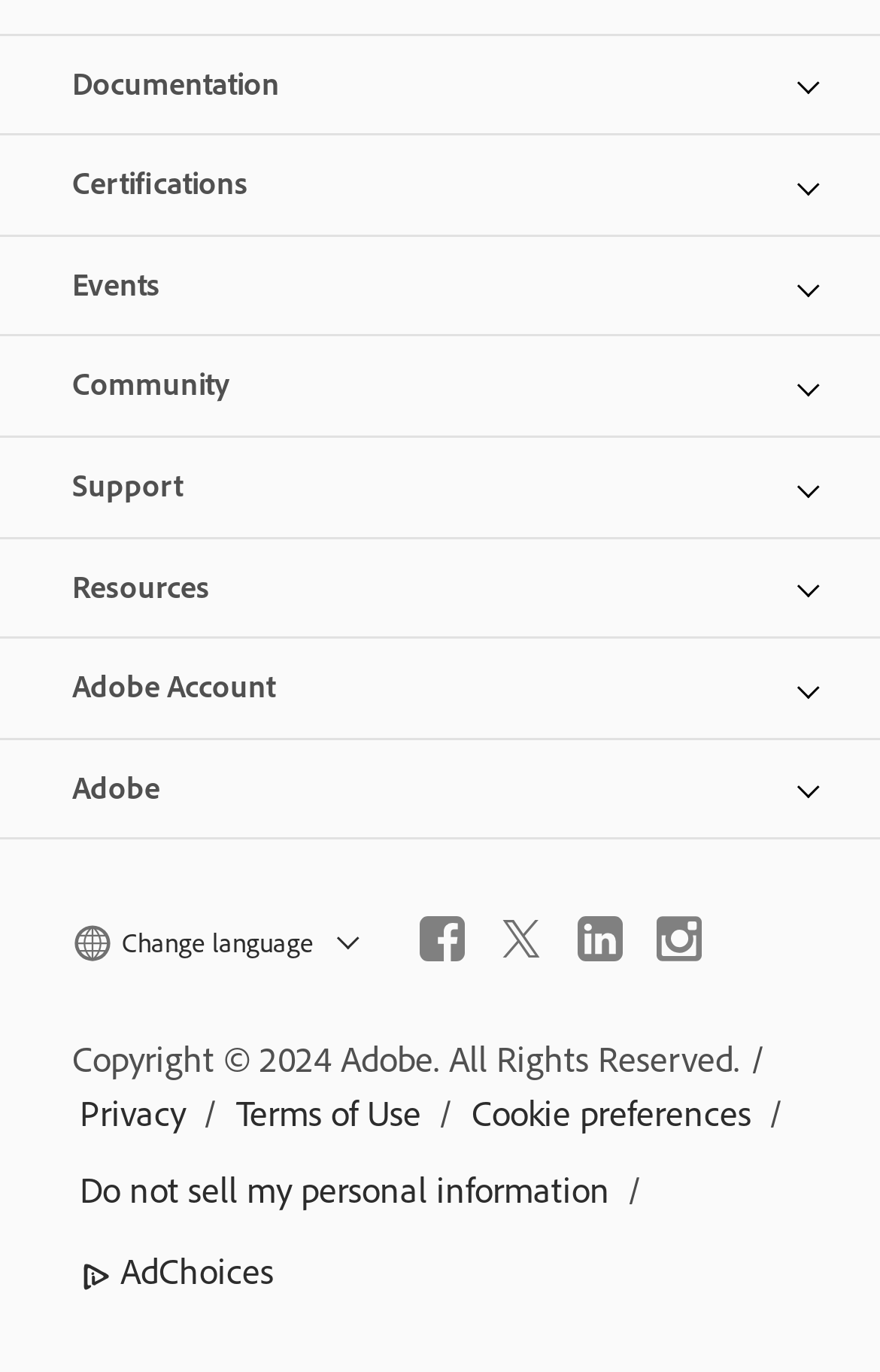What is the name of the company mentioned on the webpage?
Answer the question with as much detail as possible.

The name of the company mentioned on the webpage is Adobe, which can be found in the heading 'Adobe' and also in the link 'Adobe Account'.